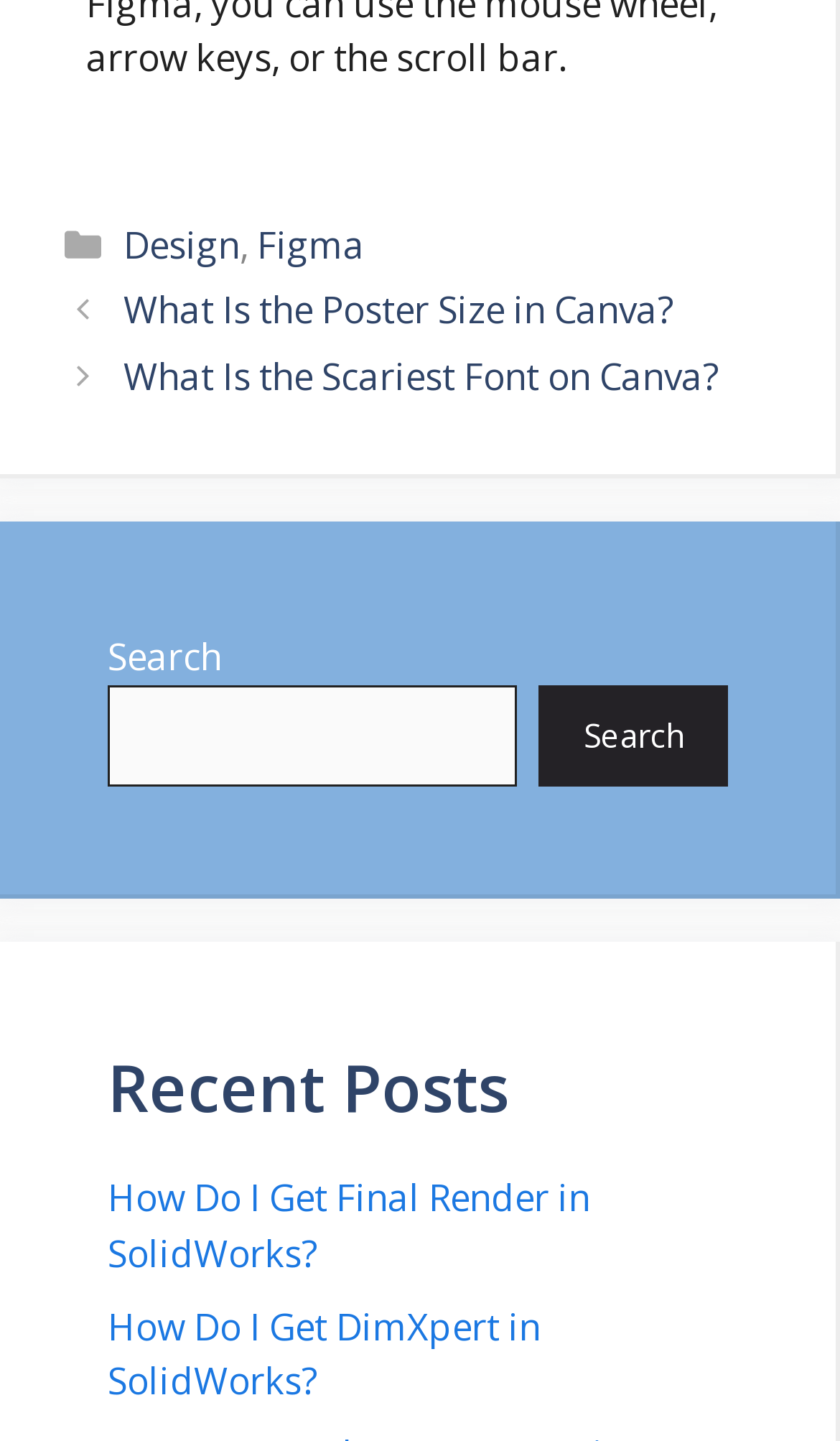Identify the bounding box coordinates of the clickable region to carry out the given instruction: "Read about 'What Is the Poster Size in Canva?'".

[0.147, 0.198, 0.8, 0.232]